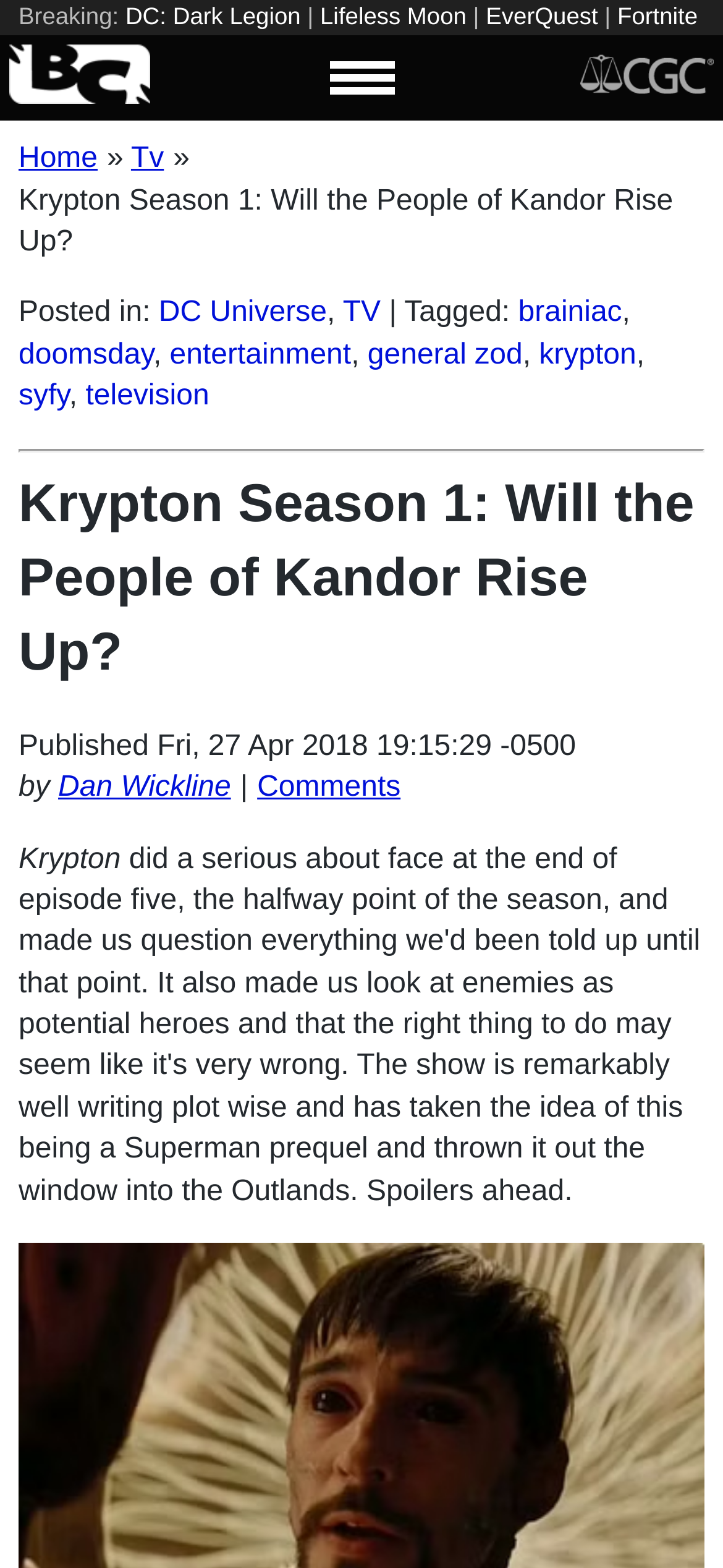Please provide a detailed answer to the question below based on the screenshot: 
Who is the author of the article?

The question is asking about the author of the article. By looking at the webpage, we can see that the author's name is mentioned as 'Dan Wickline' in the section that says 'Published by Dan Wickline'.